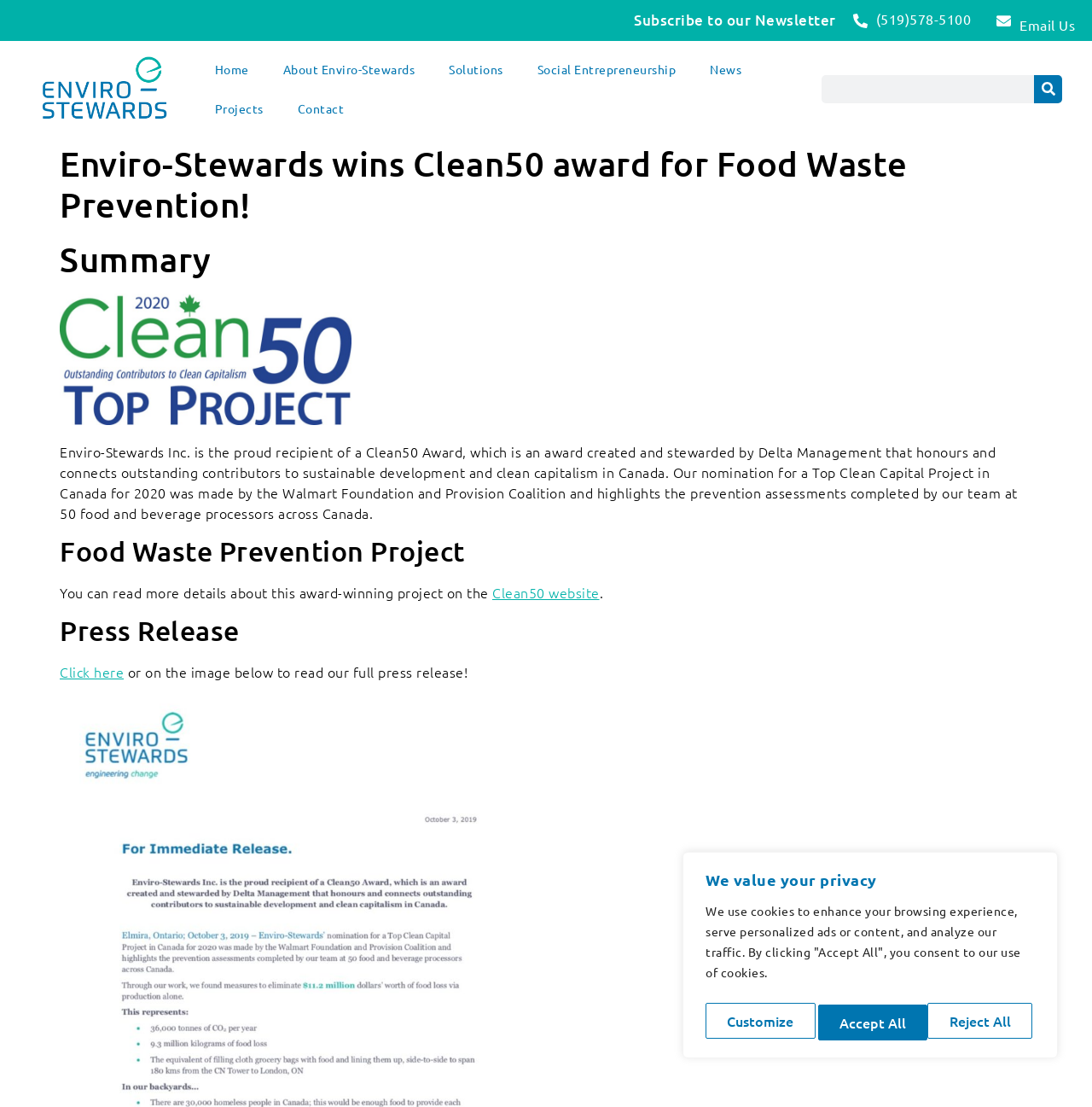What is the name of the project that won the Clean50 Award?
Refer to the image and respond with a one-word or short-phrase answer.

Food Waste Prevention Project